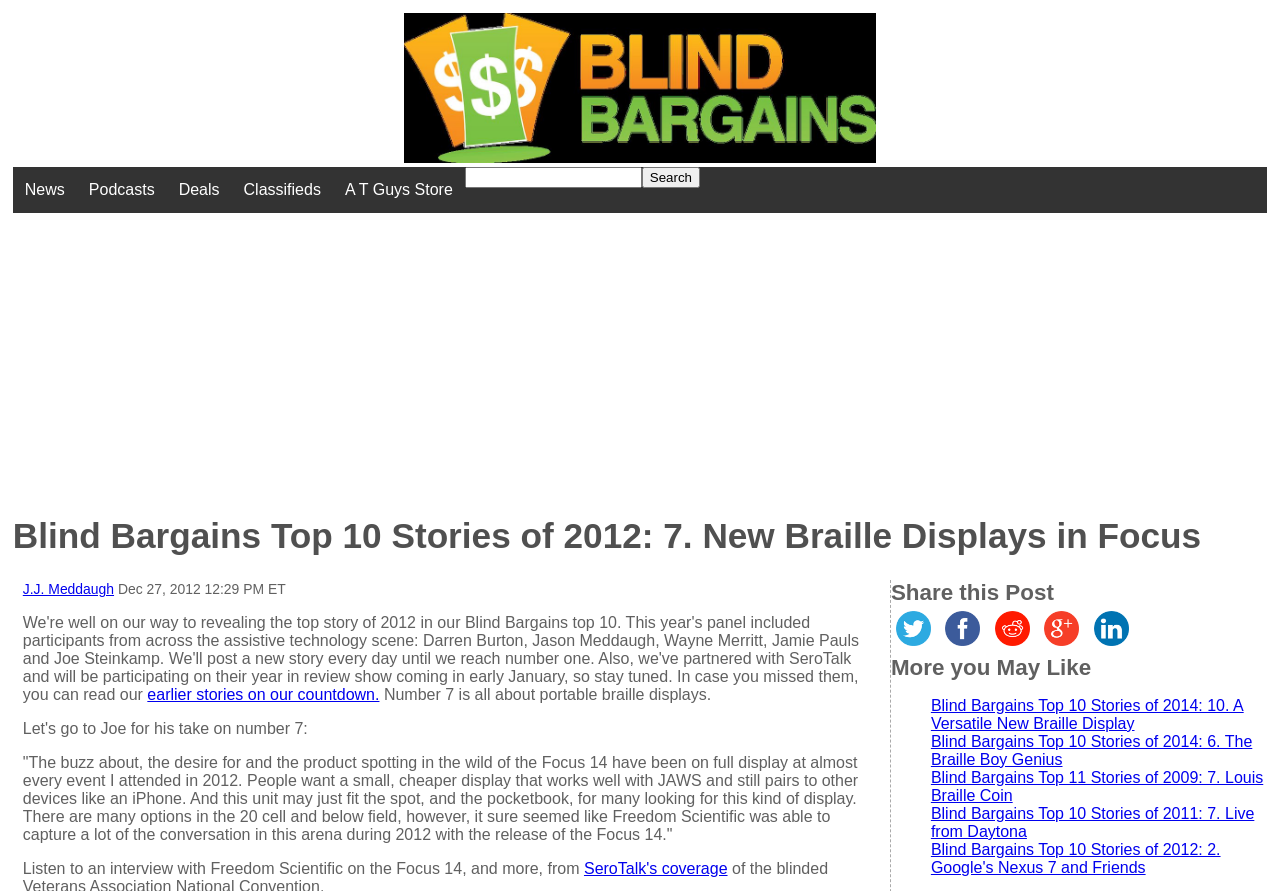What social media platforms can you share this post on?
Utilize the image to construct a detailed and well-explained answer.

I found the answer by looking at the 'Share this Post' section, where I saw links to various social media platforms, including Twitter, Facebook, Reddit, Google, and LinkedIn. These are the platforms where you can share this post.